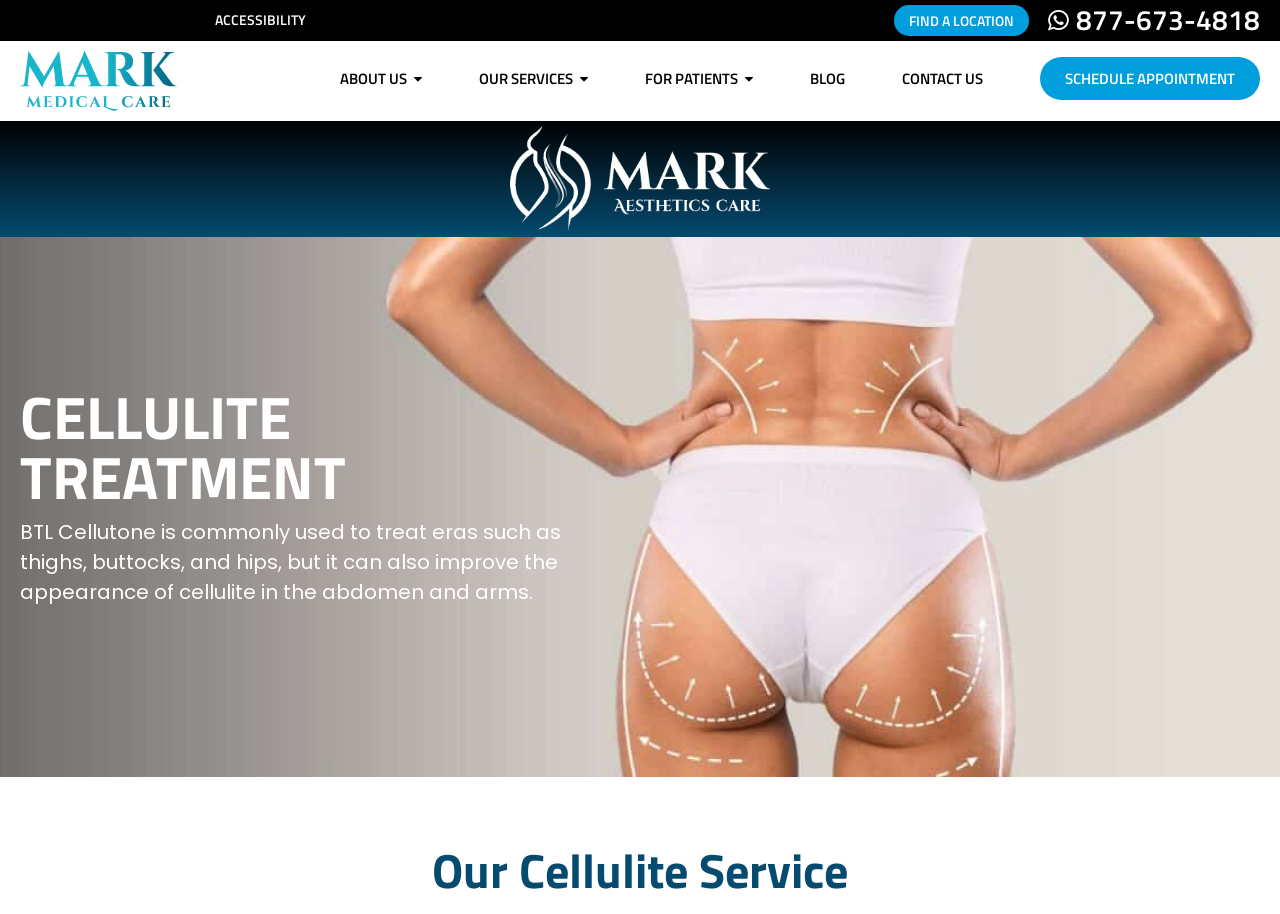What is the name of the medical care provider?
Using the image as a reference, give a one-word or short phrase answer.

Mark Medical Care